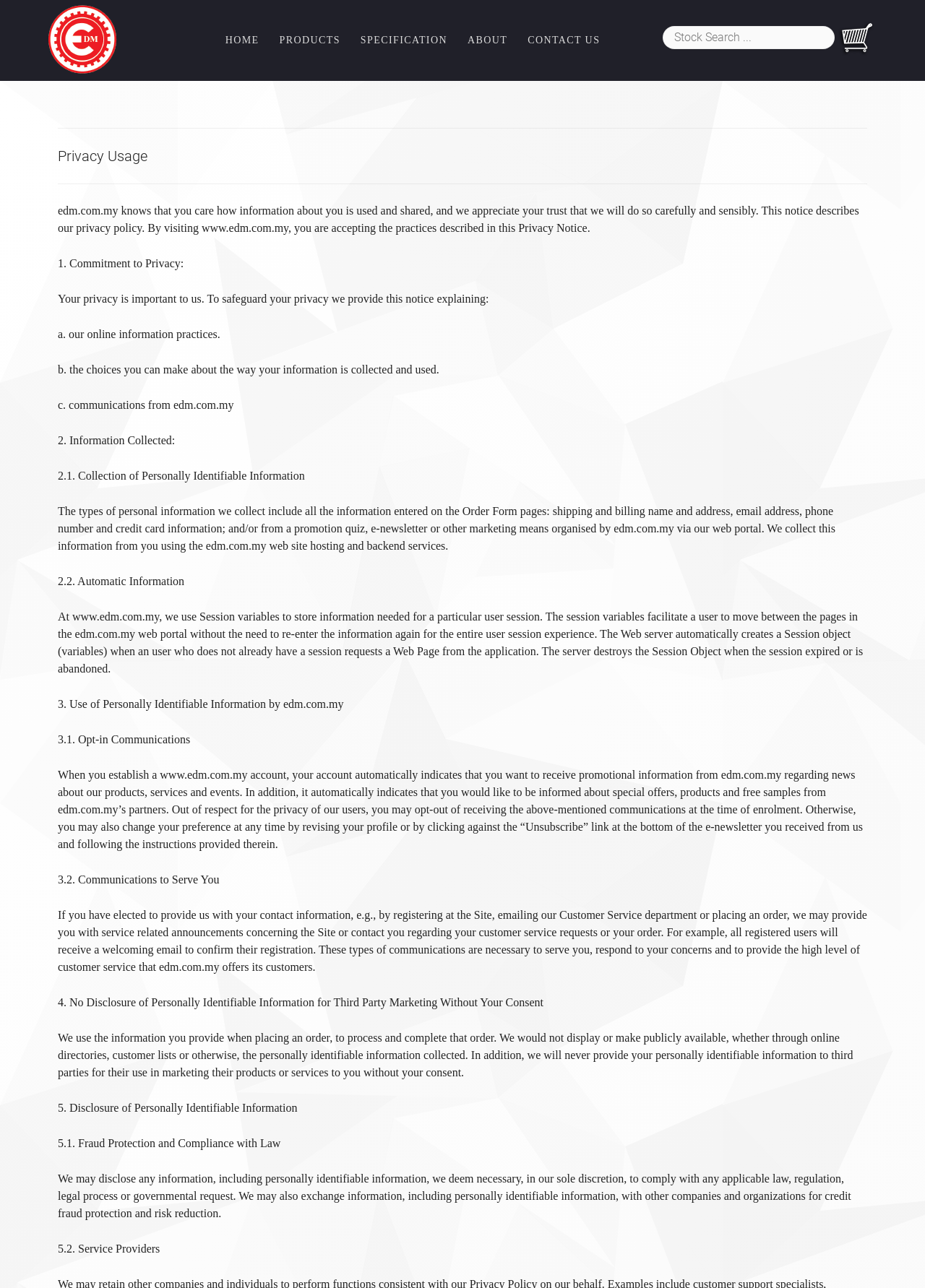What is the purpose of the search box?
Using the visual information, respond with a single word or phrase.

Stock Search